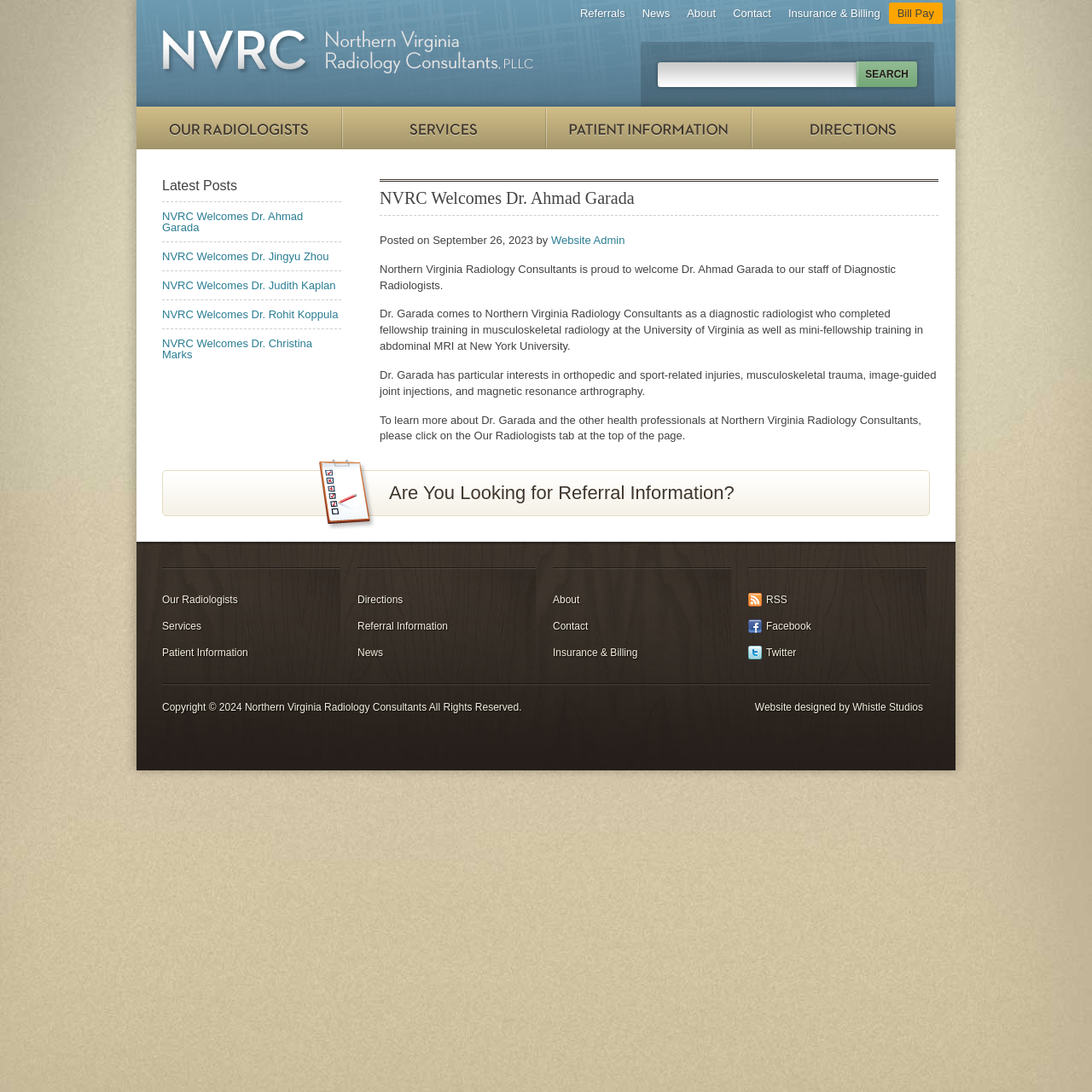Please determine the bounding box coordinates of the section I need to click to accomplish this instruction: "Search for a keyword".

[0.587, 0.038, 0.855, 0.098]